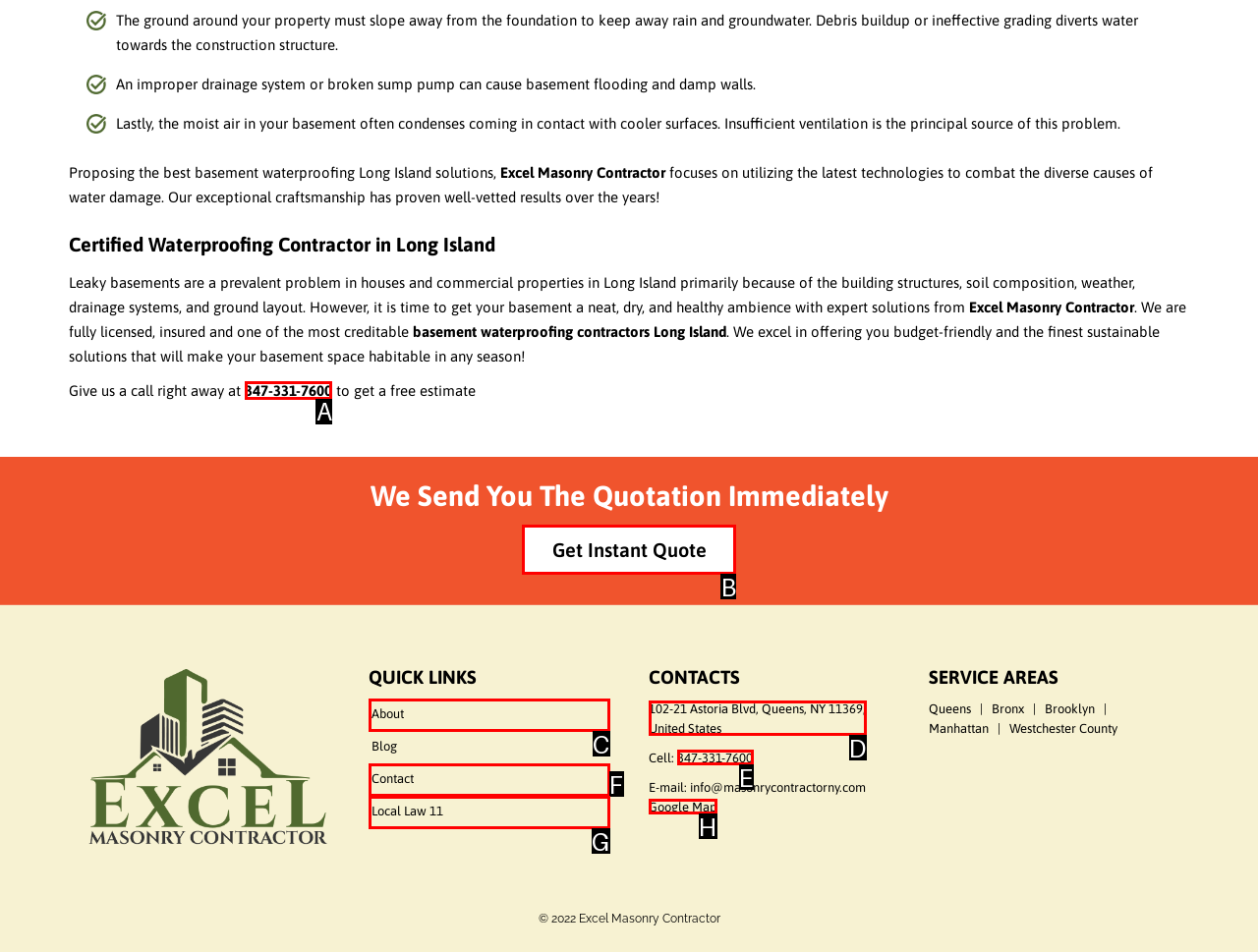Choose the letter of the option that needs to be clicked to perform the task: Call the phone number. Answer with the letter.

A